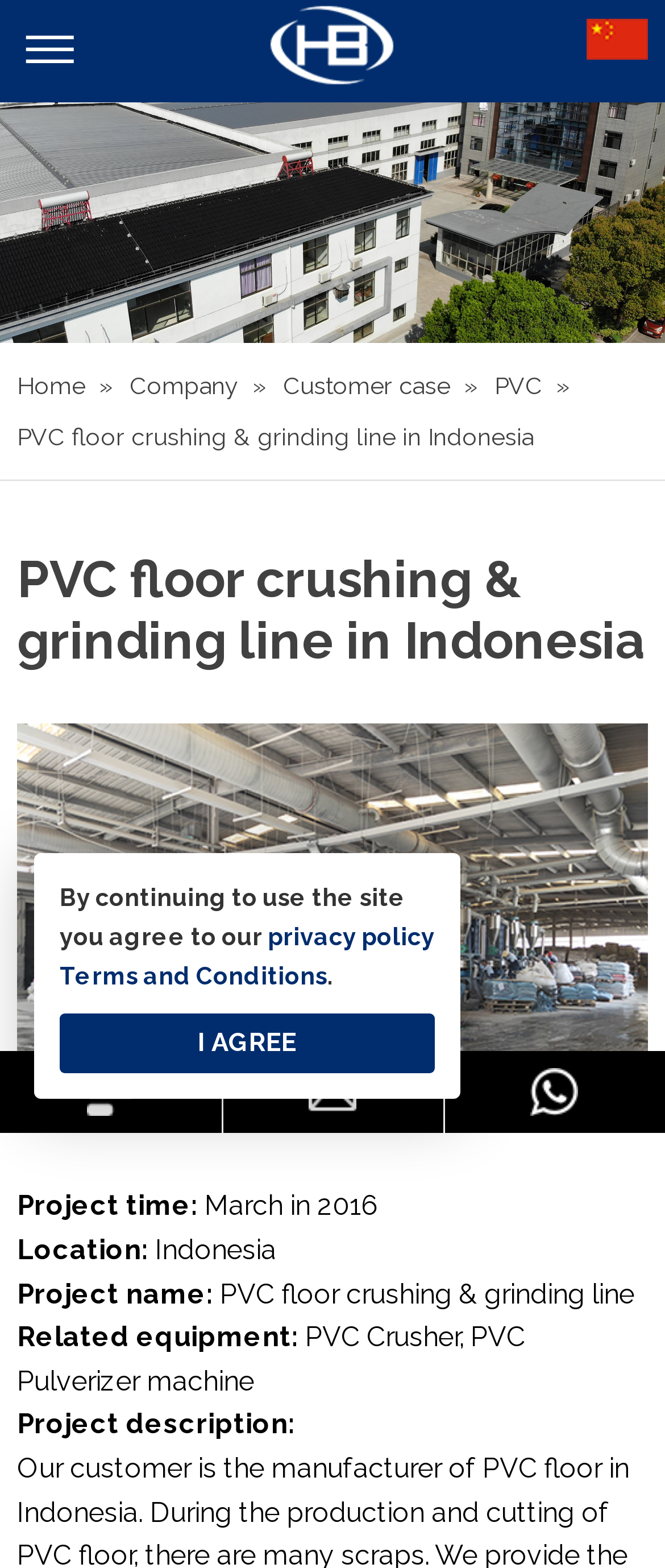Respond to the question below with a single word or phrase:
When was the project started?

March 2016